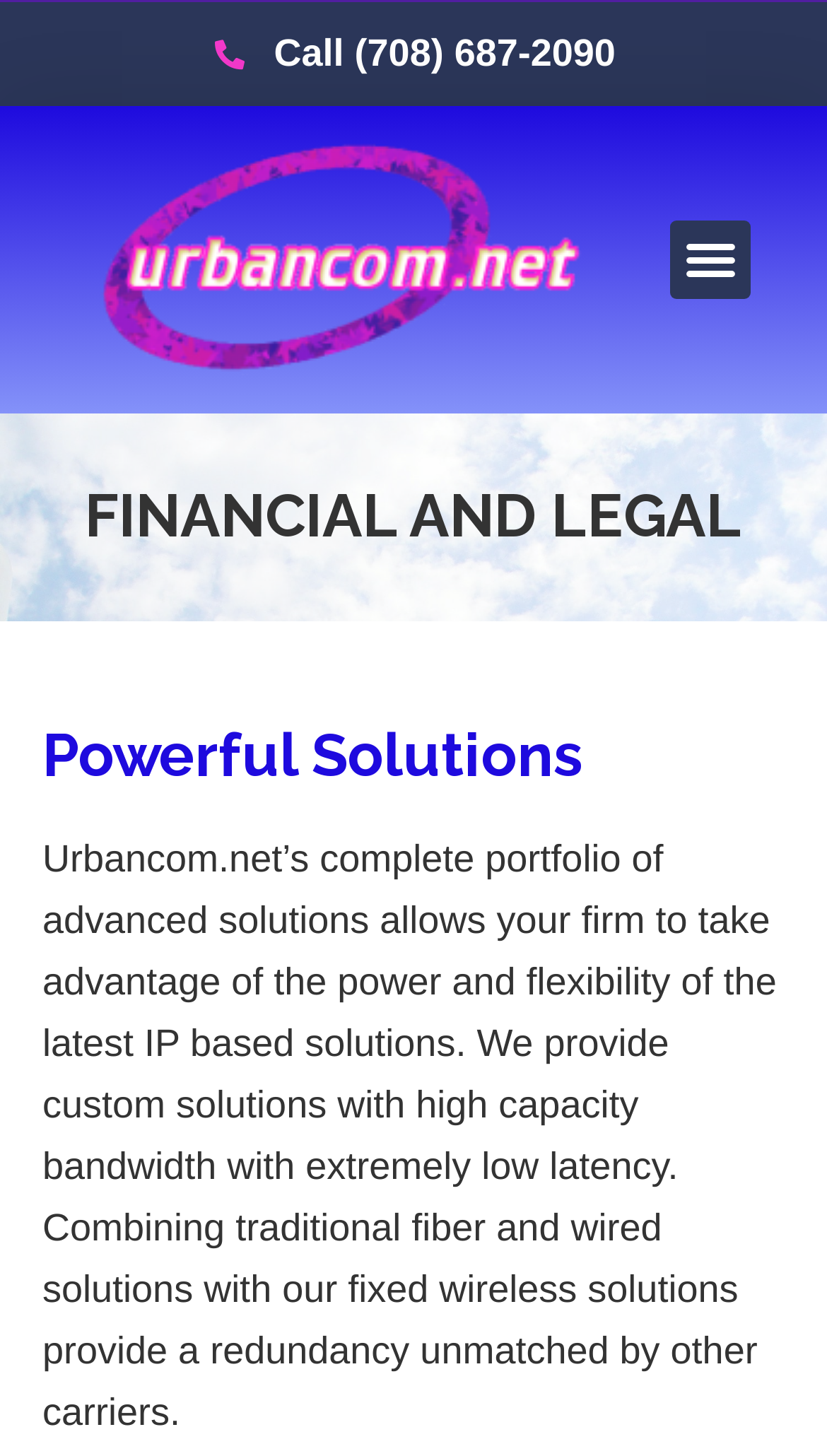Use a single word or phrase to answer the question:
What is the phone number to call?

(708) 687-2090